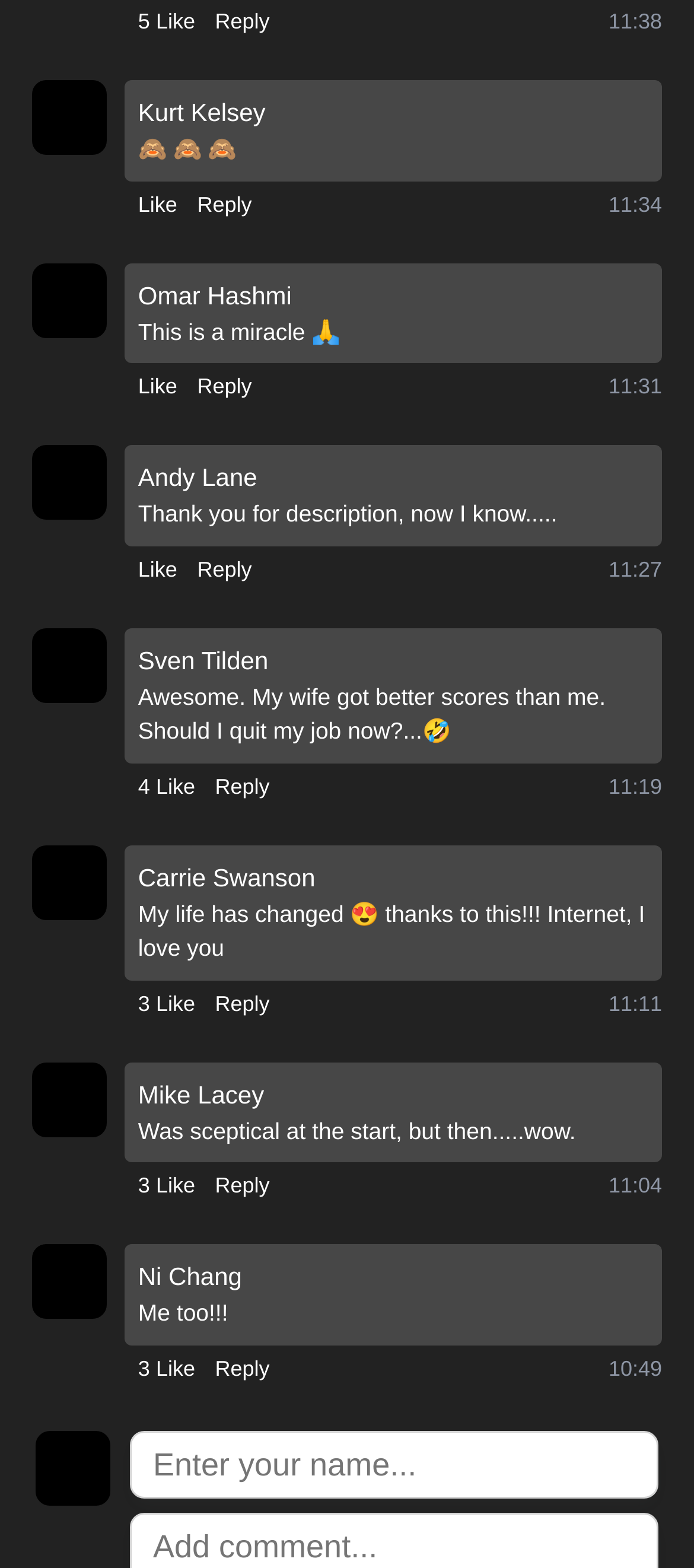Find the bounding box coordinates of the clickable region needed to perform the following instruction: "View a user's profile". The coordinates should be provided as four float numbers between 0 and 1, i.e., [left, top, right, bottom].

[0.199, 0.063, 0.383, 0.081]